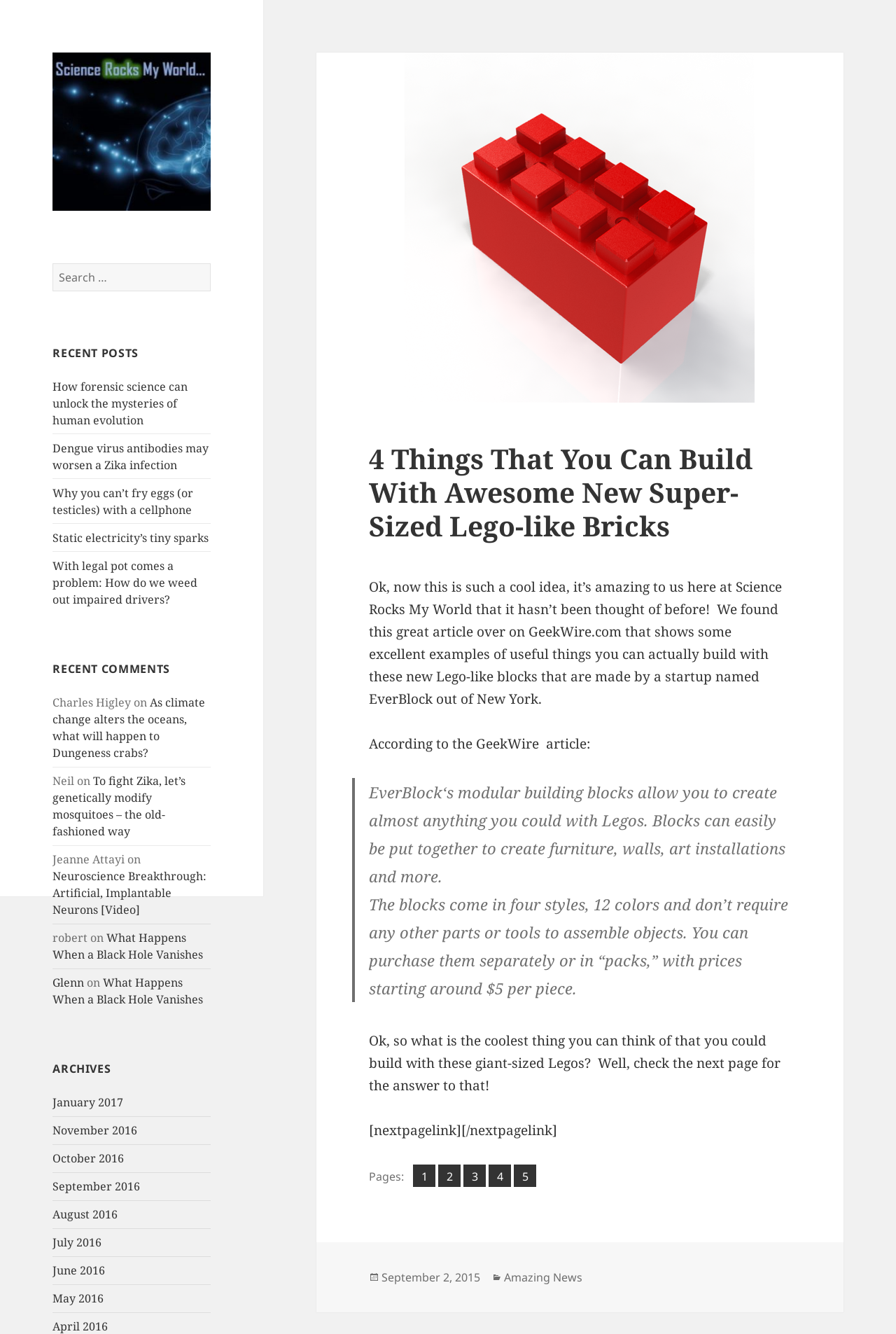Identify the bounding box coordinates of the clickable region to carry out the given instruction: "Read article about building with Lego-like blocks".

[0.412, 0.33, 0.84, 0.408]